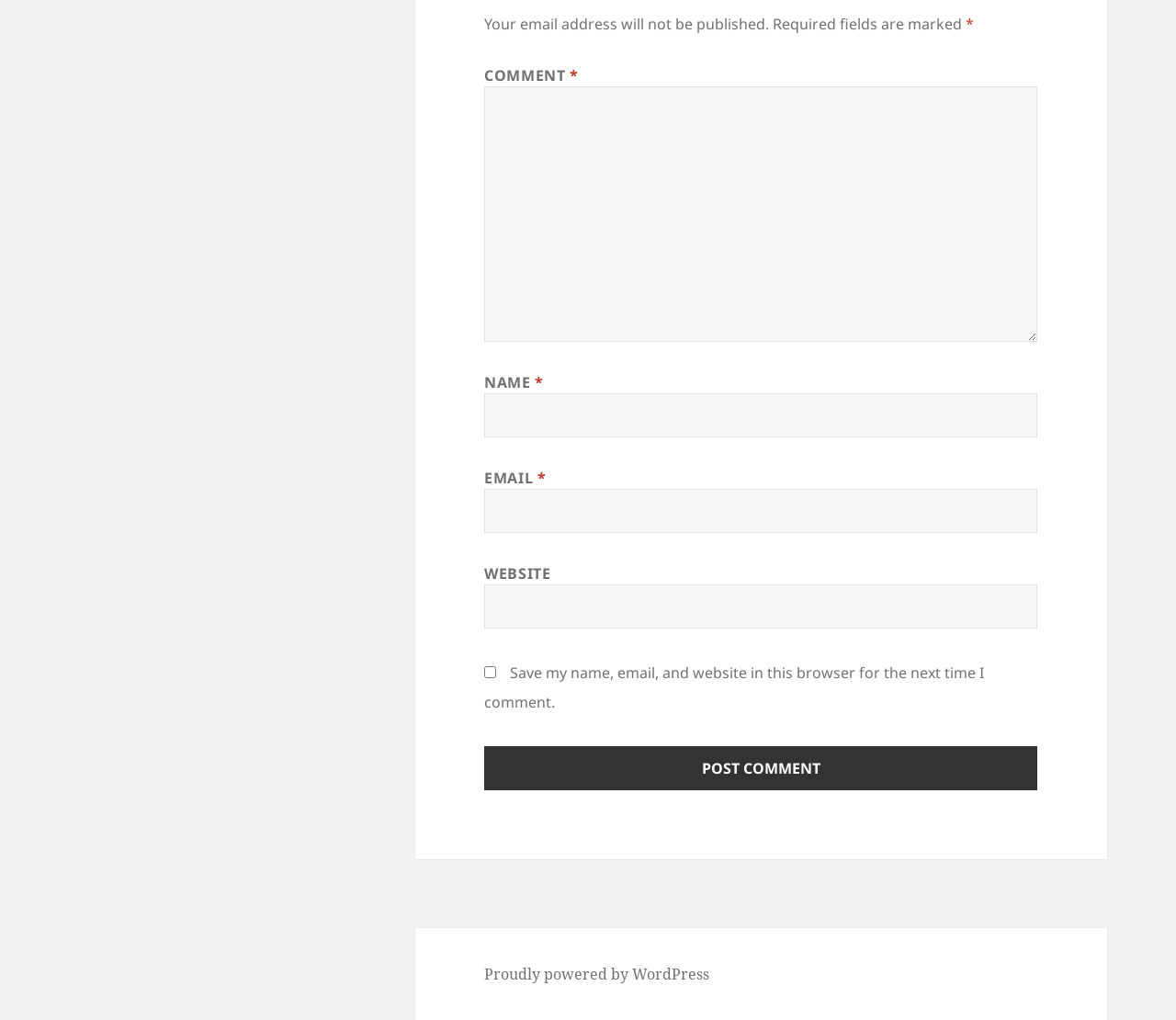Give a one-word or one-phrase response to the question:
How many text boxes are there?

4